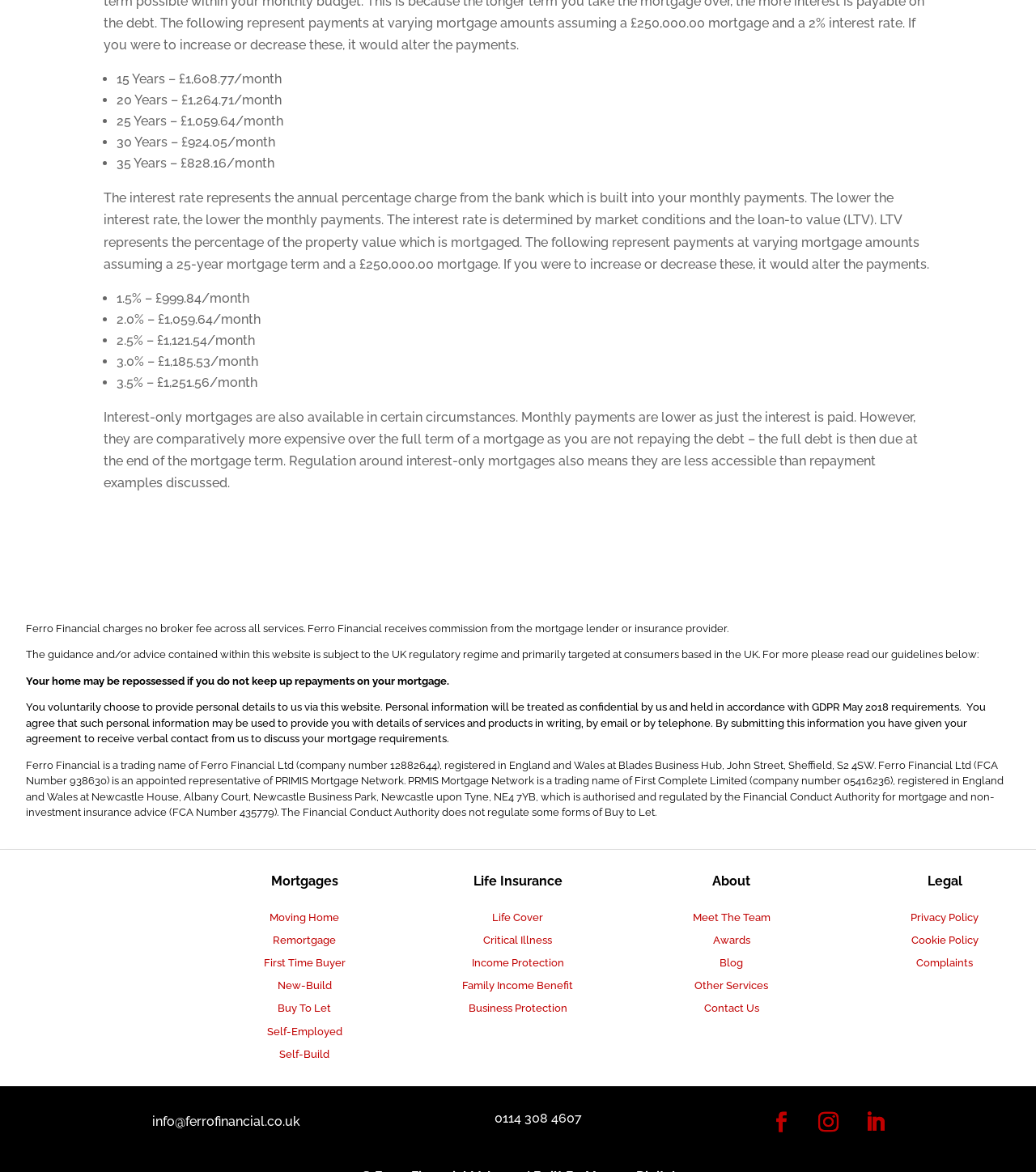Identify the bounding box coordinates of the element to click to follow this instruction: 'Click on Life Cover'. Ensure the coordinates are four float values between 0 and 1, provided as [left, top, right, bottom].

[0.475, 0.775, 0.525, 0.788]